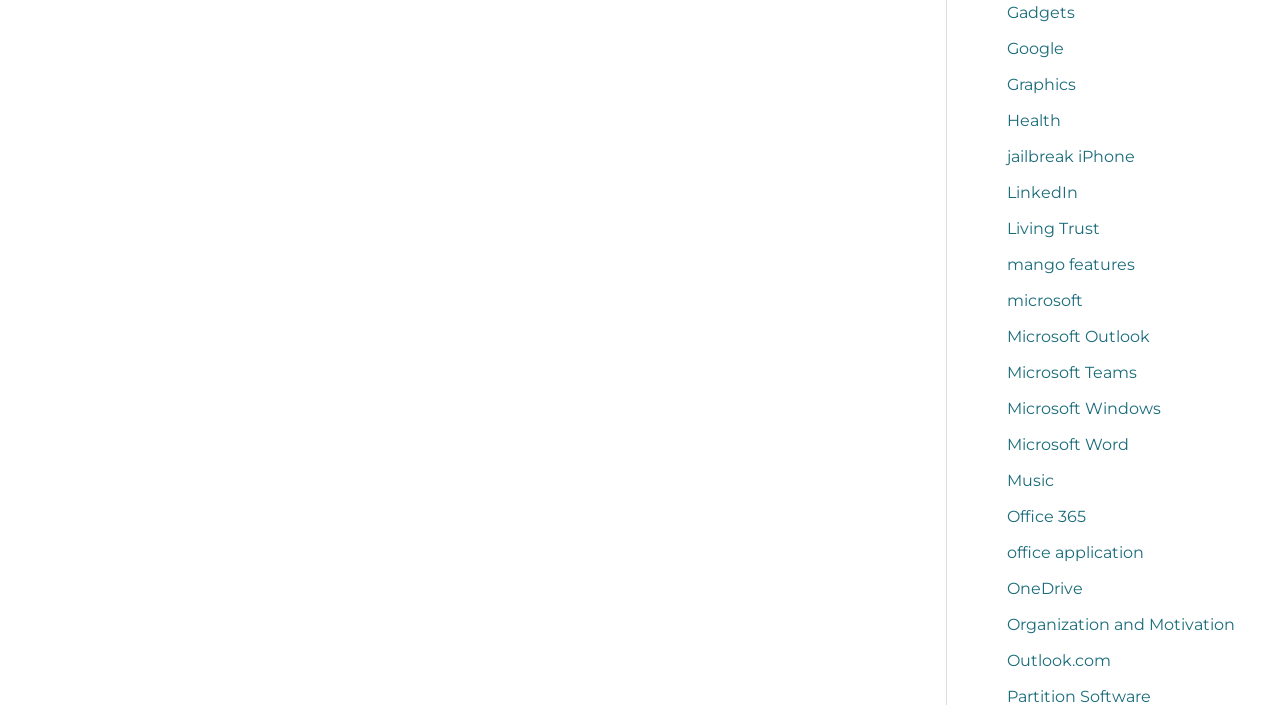Locate the bounding box coordinates of the area where you should click to accomplish the instruction: "Check OneDrive".

[0.787, 0.822, 0.846, 0.849]